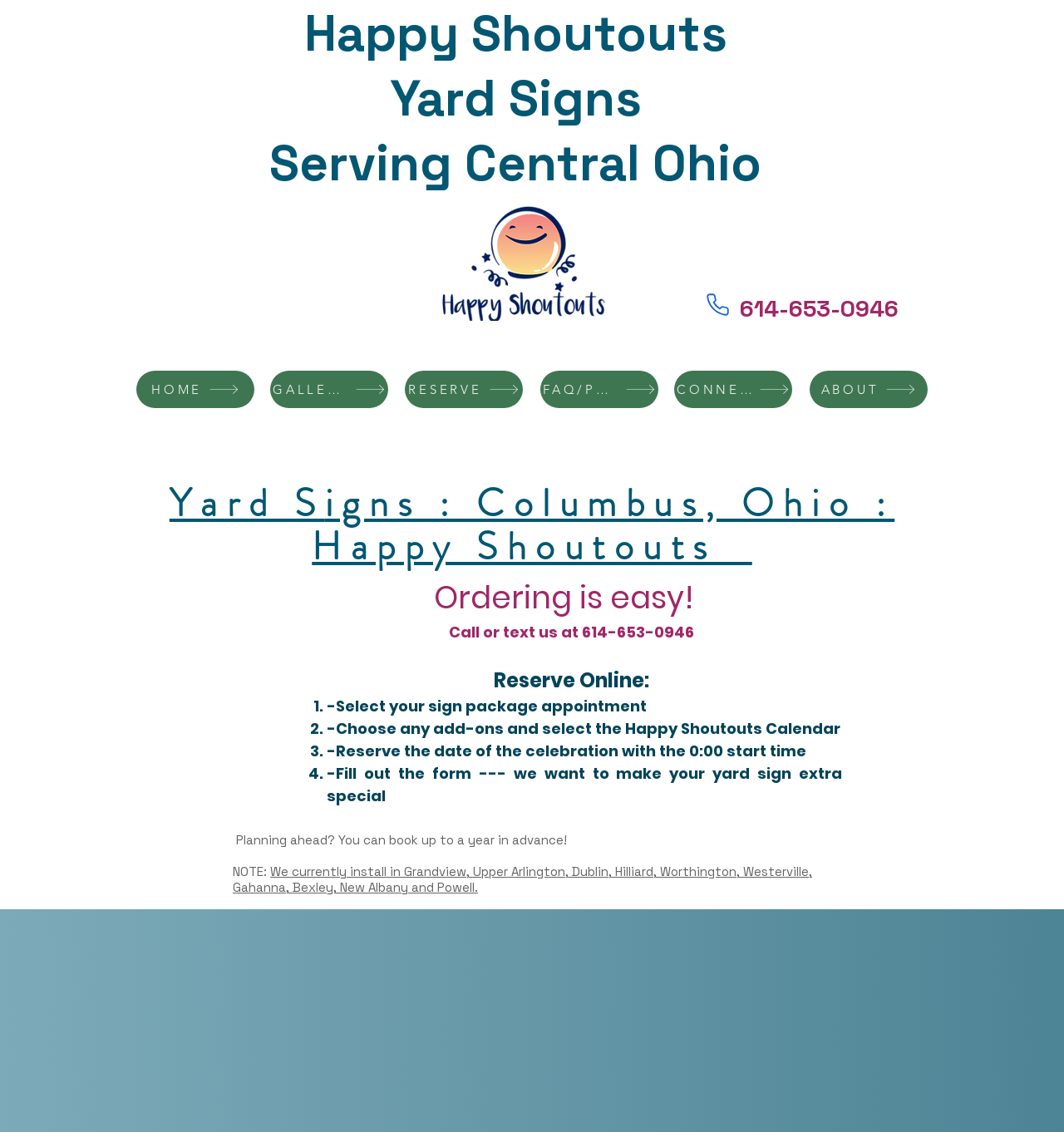Pinpoint the bounding box coordinates of the element to be clicked to execute the instruction: "Click the 'CONNECT' link".

[0.634, 0.328, 0.745, 0.361]